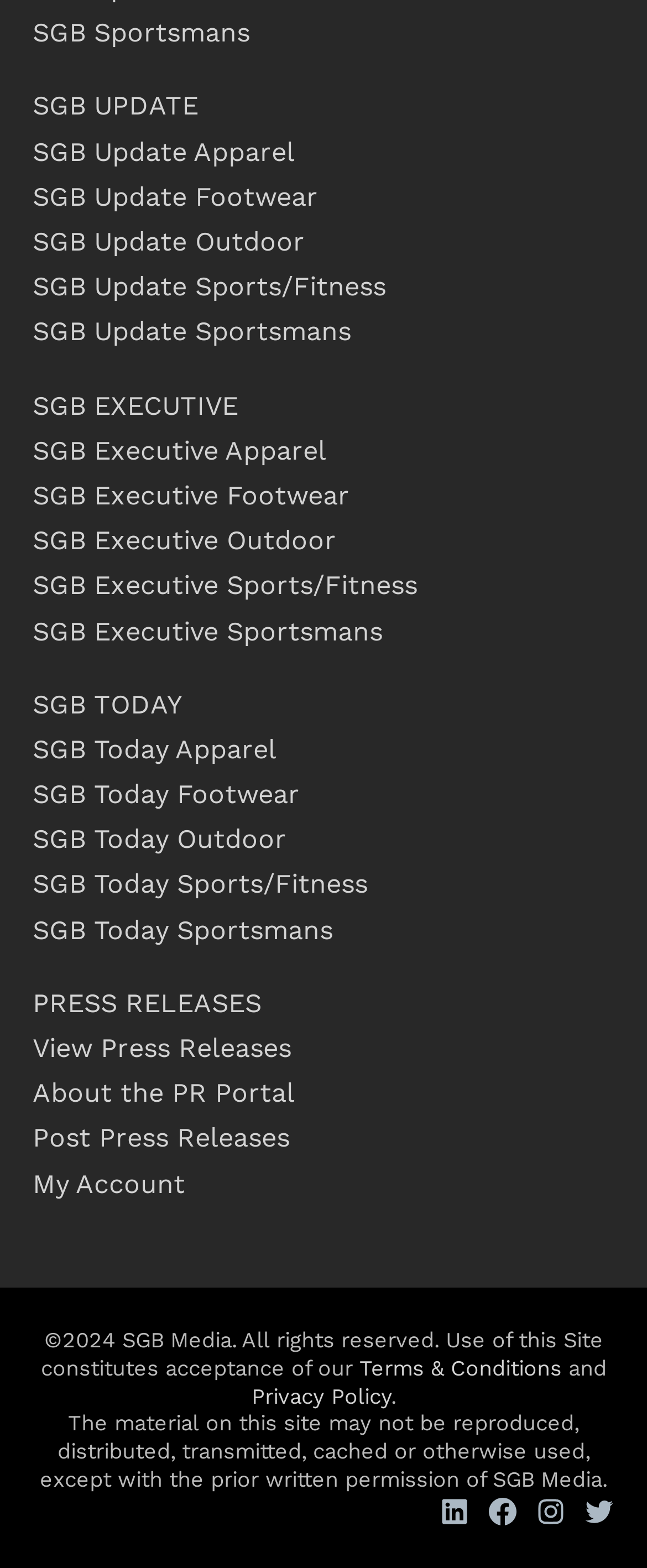Locate the bounding box coordinates of the area that needs to be clicked to fulfill the following instruction: "Check Terms & Conditions". The coordinates should be in the format of four float numbers between 0 and 1, namely [left, top, right, bottom].

[0.555, 0.864, 0.868, 0.88]